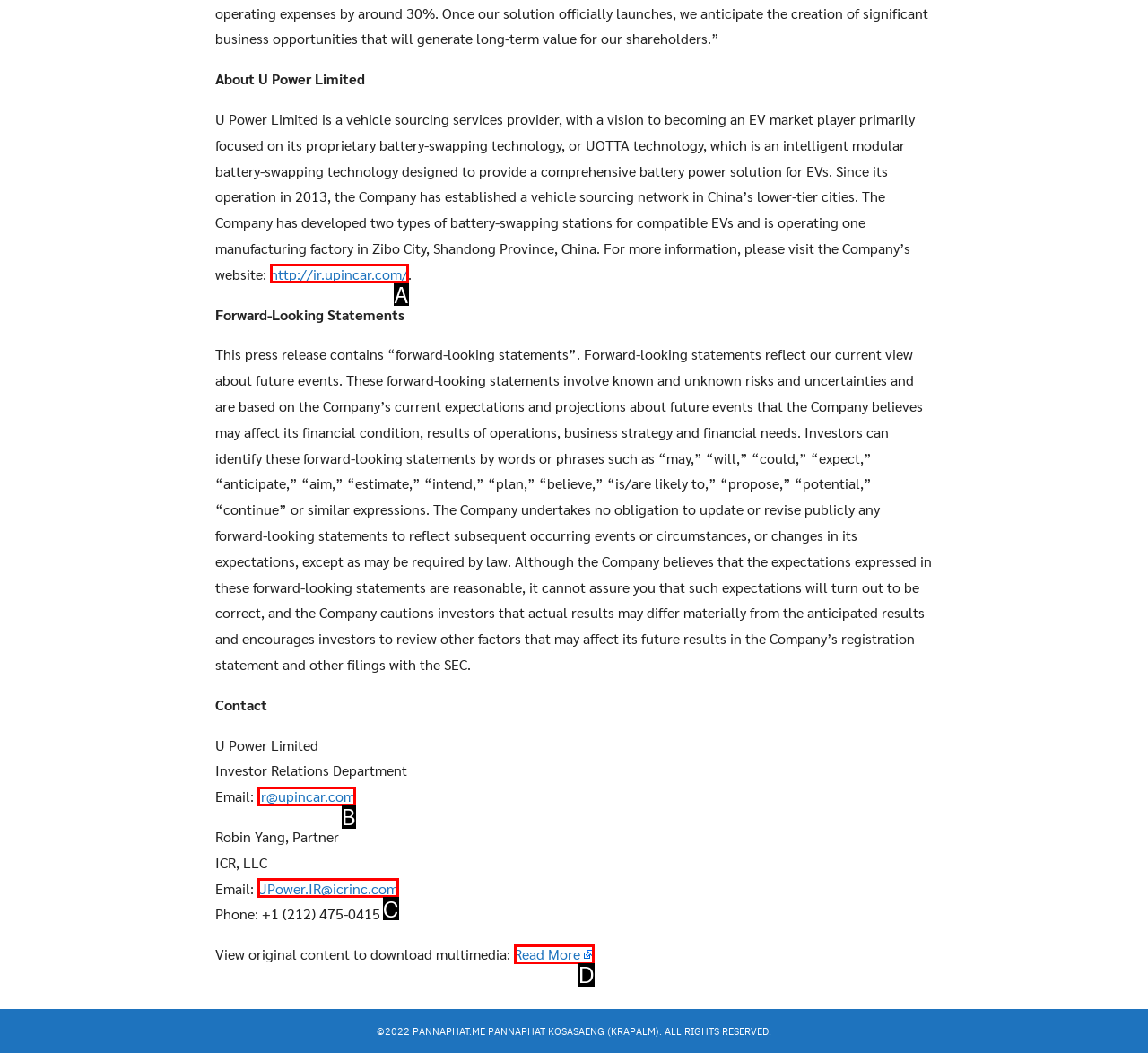Select the HTML element that matches the description: Read More. Provide the letter of the chosen option as your answer.

D